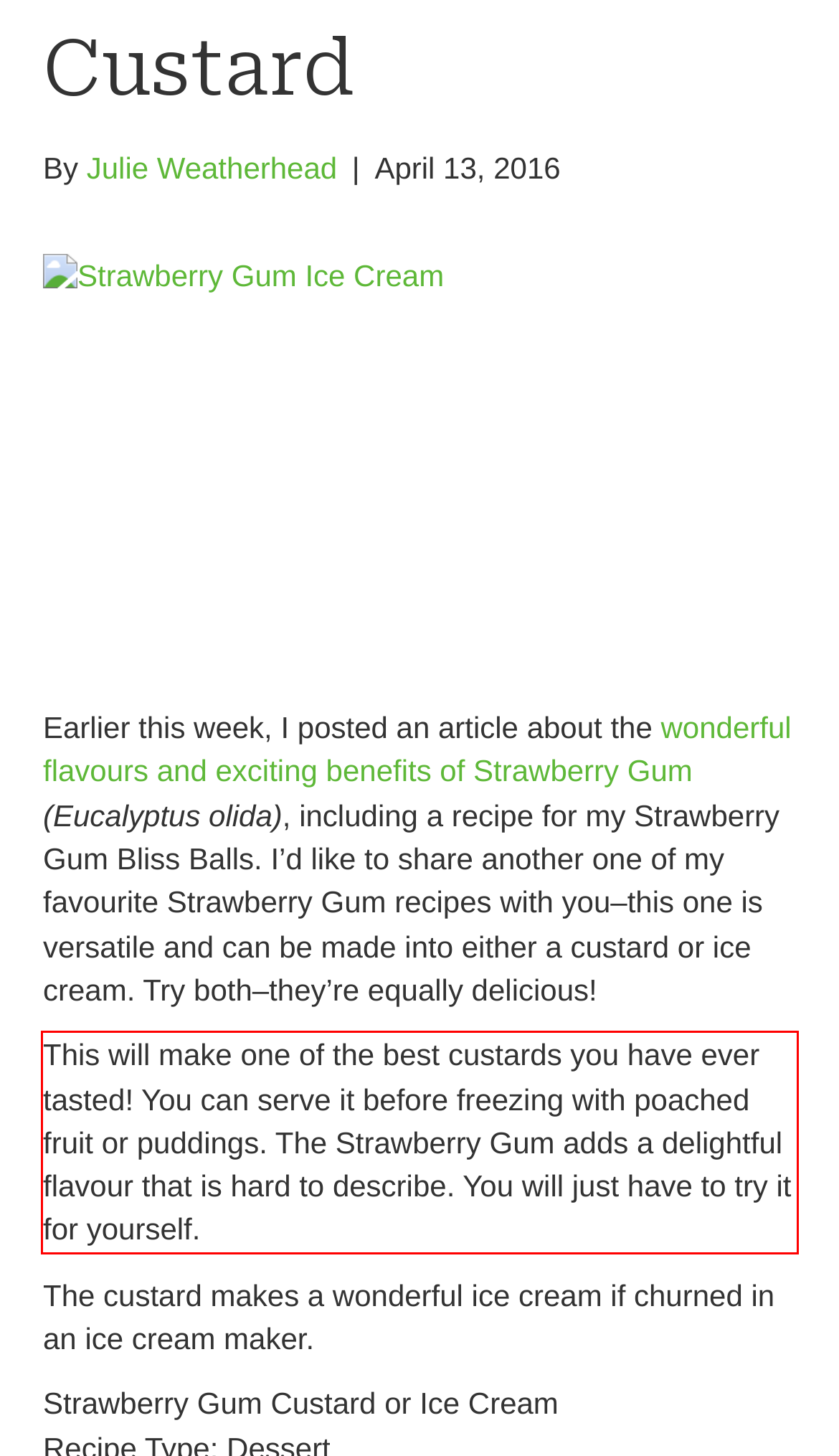Within the screenshot of a webpage, identify the red bounding box and perform OCR to capture the text content it contains.

This will make one of the best custards you have ever tasted! You can serve it before freezing with poached fruit or puddings. The Strawberry Gum adds a delightful flavour that is hard to describe. You will just have to try it for yourself.